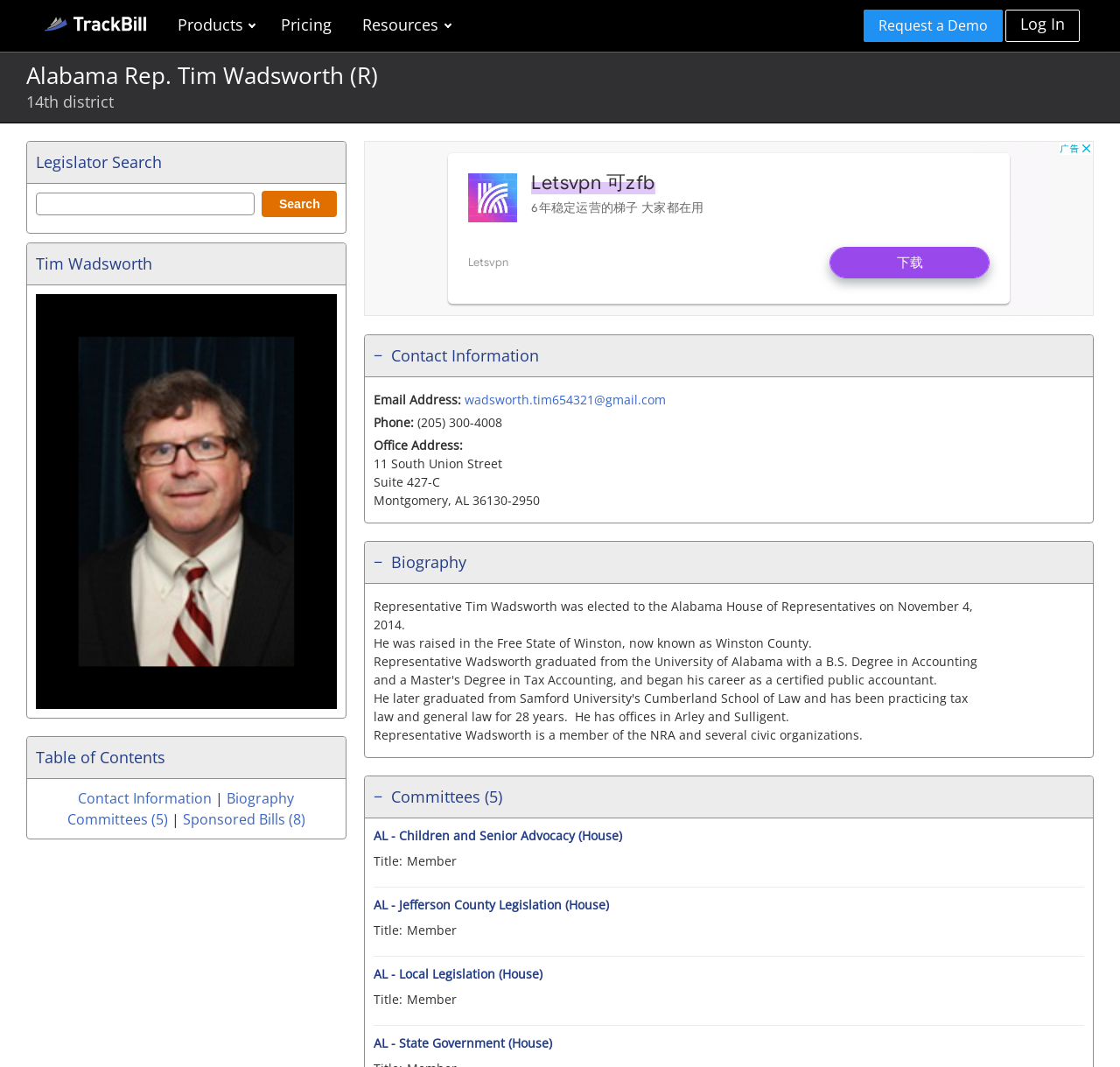Find the coordinates for the bounding box of the element with this description: "TrackBill TrackBill Legislative tracking".

[0.156, 0.142, 0.303, 0.214]